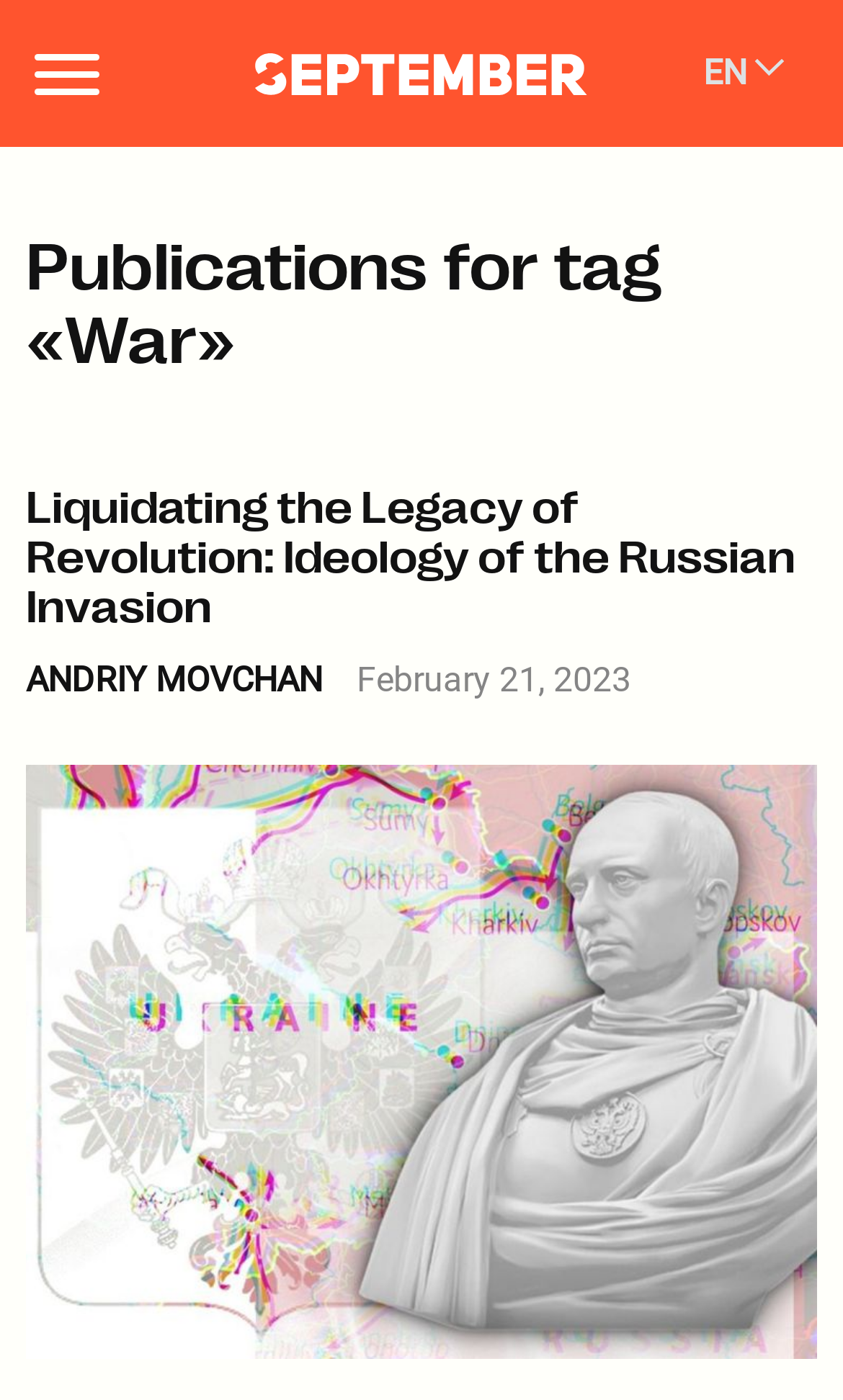Based on the image, provide a detailed and complete answer to the question: 
What is the tag of the publications?

I found the tag of the publications by looking at the heading element with the text 'Publications for tag «War»'. The tag is enclosed in quotes and is likely to be the category or topic of the publications.